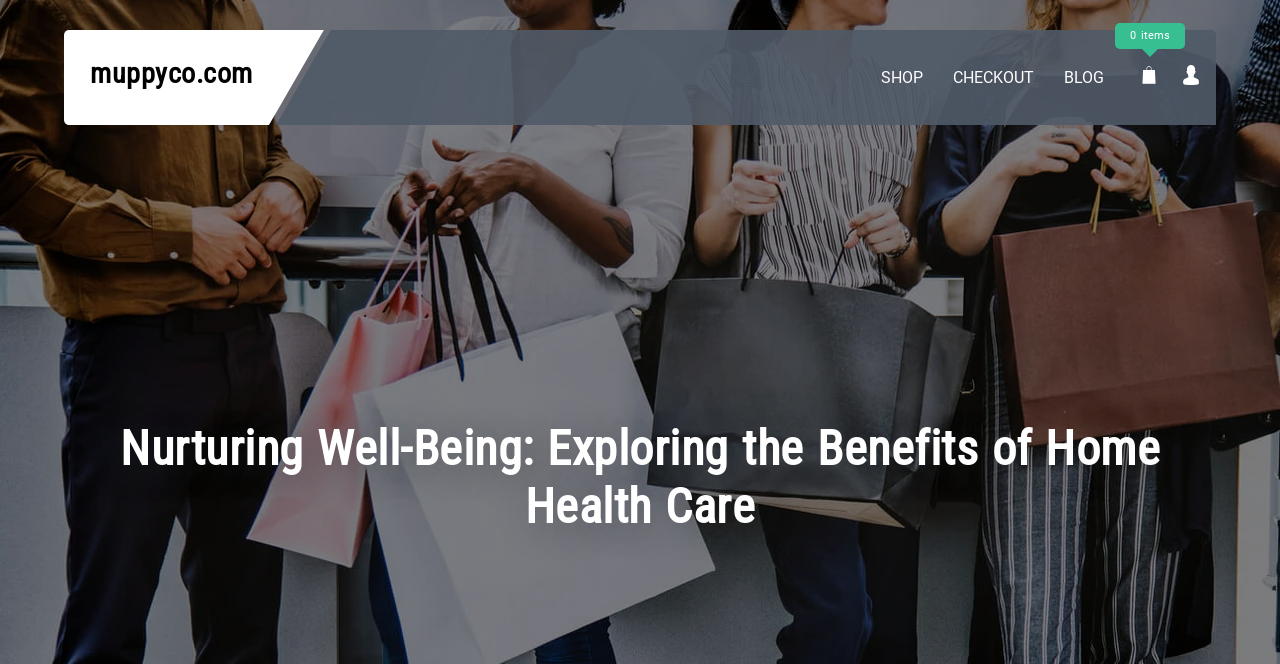Identify the main title of the webpage and generate its text content.

Nurturing Well-Being: Exploring the Benefits of Home Health Care